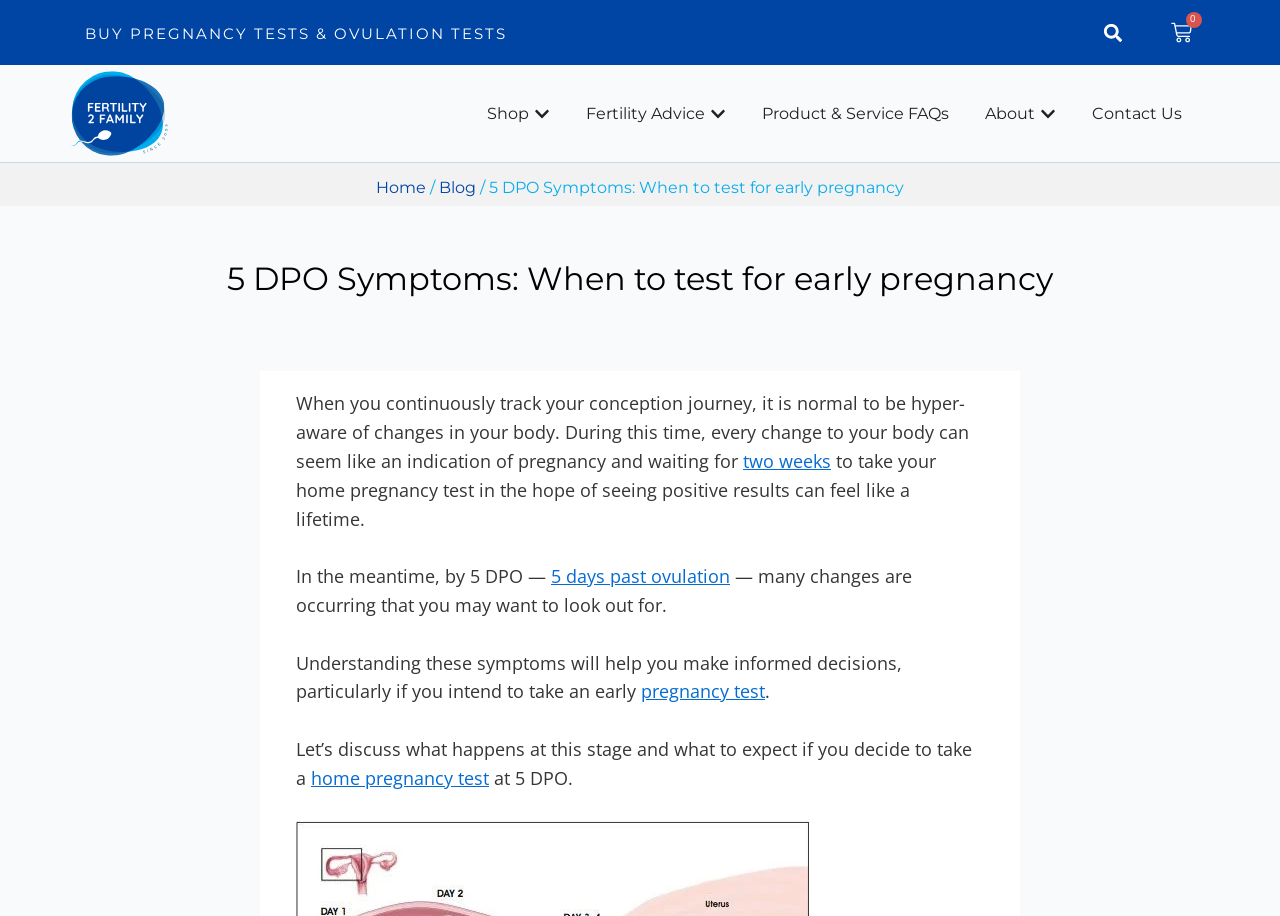Using the description "Debugging in WordPress", locate and provide the bounding box of the UI element.

None